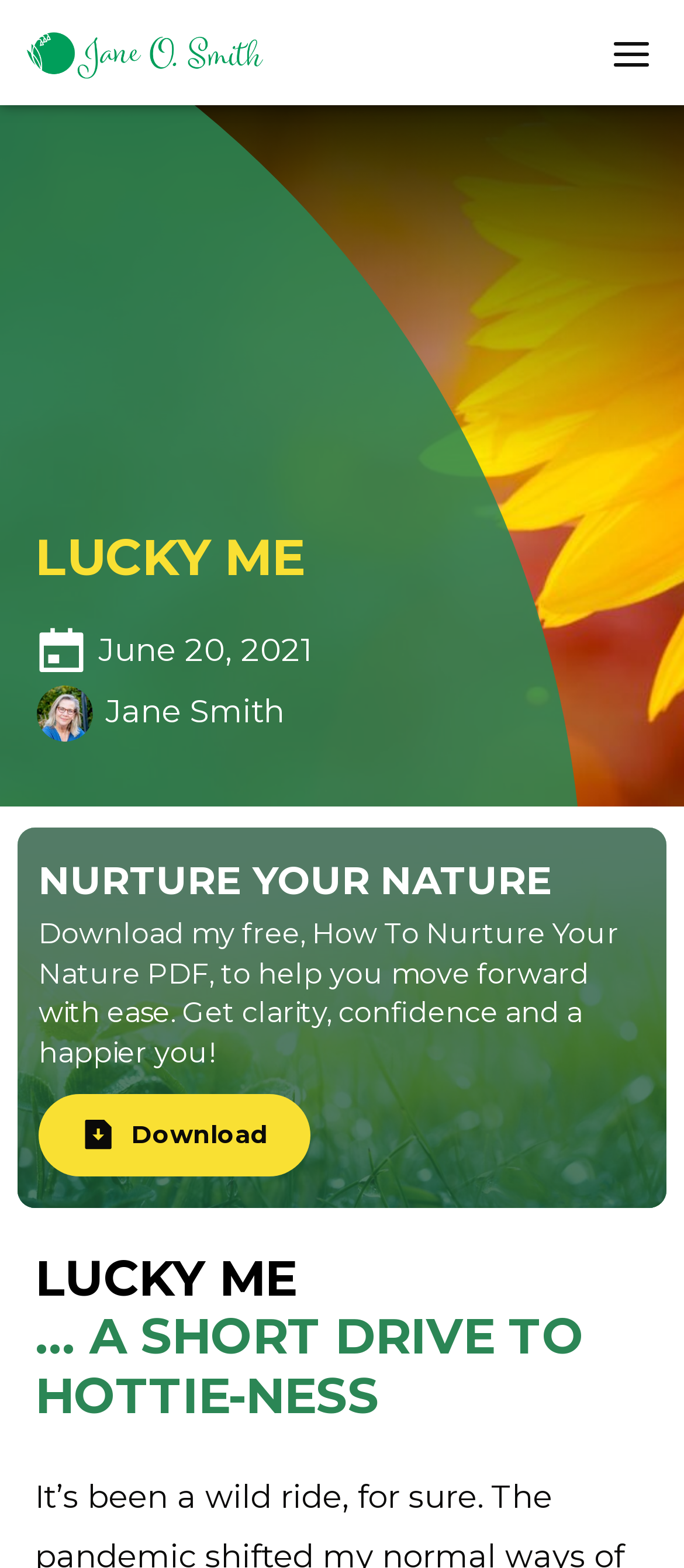Consider the image and give a detailed and elaborate answer to the question: 
What is the title of the second heading?

The answer can be found by looking at the second heading element which has the text 'NURTURE YOUR NATURE'.